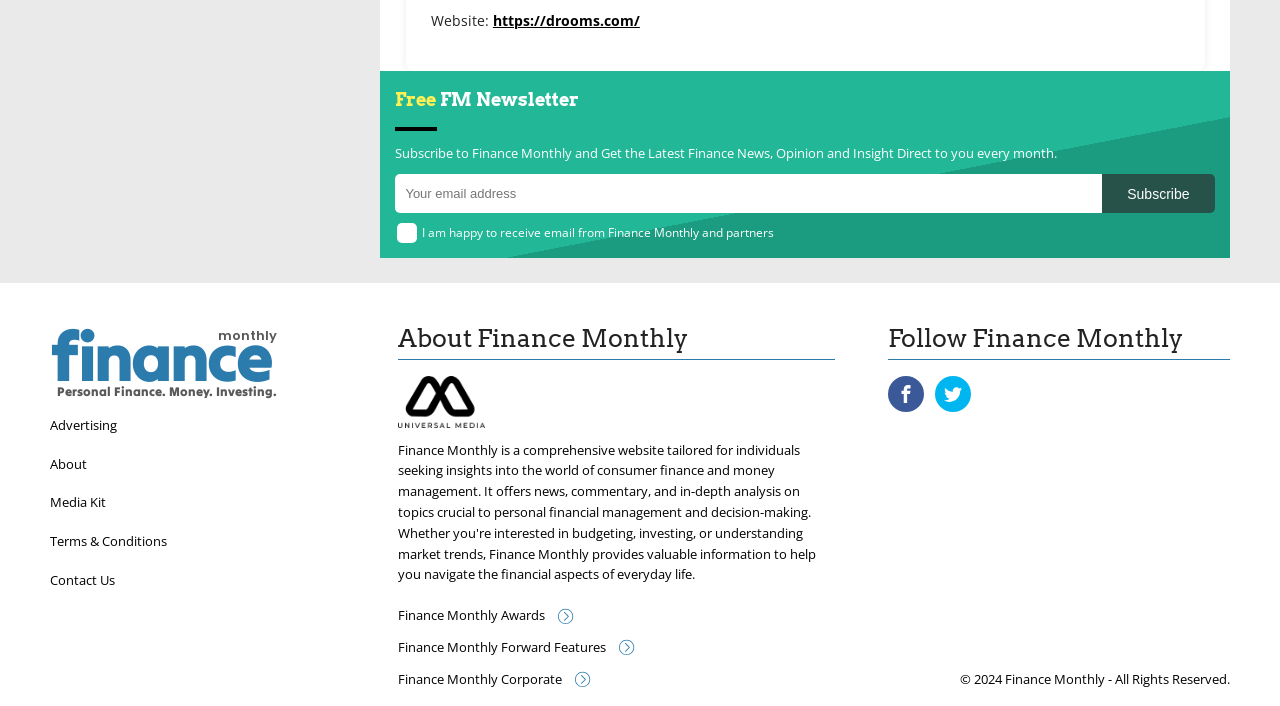What is the copyright year of the website?
Look at the image and construct a detailed response to the question.

The copyright year of the website can be determined by looking at the StaticText at the bottom of the webpage, which reads '© 2024 Finance Monthly - All Rights Reserved'.